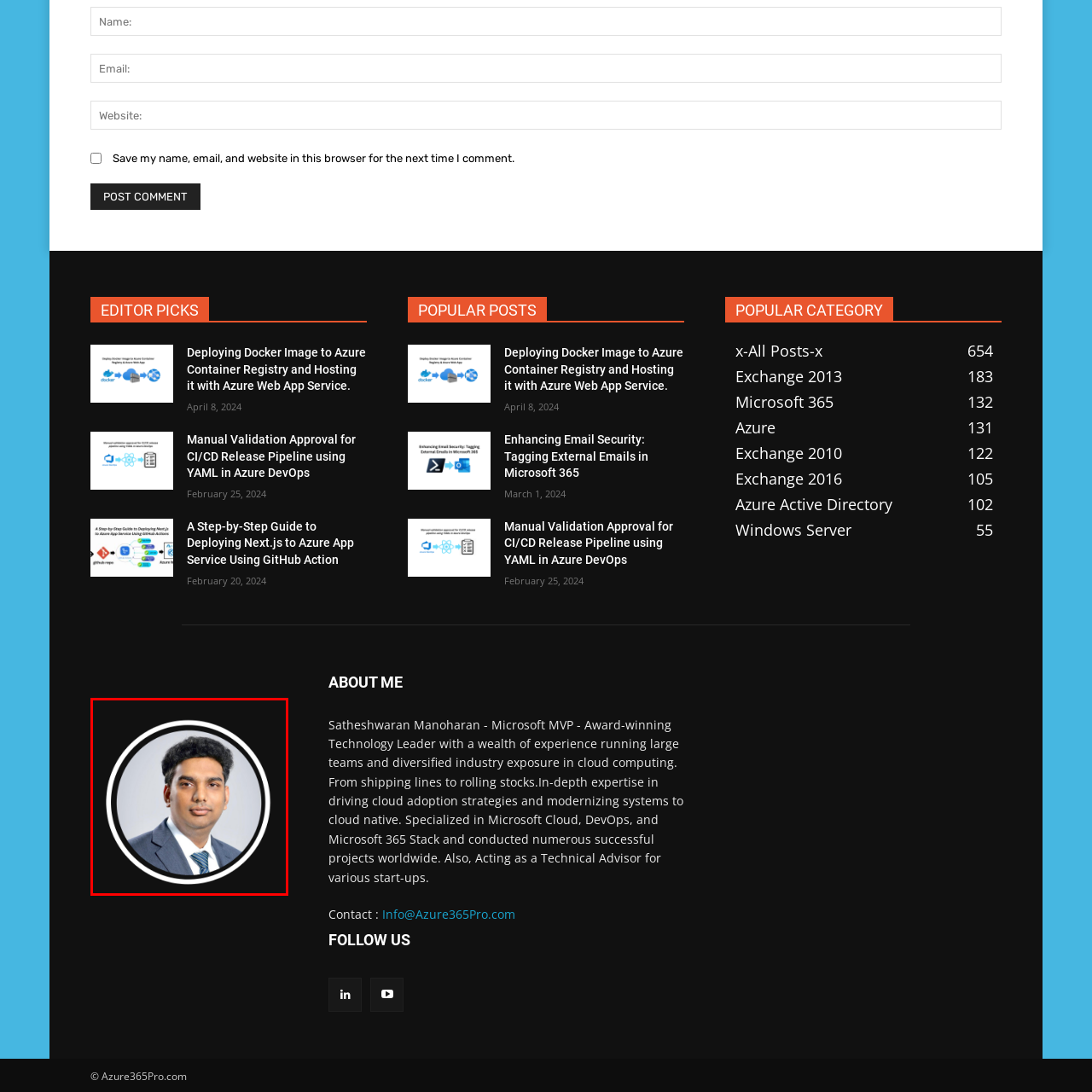Direct your gaze to the image circumscribed by the red boundary and deliver a thorough answer to the following question, drawing from the image's details: 
What is the shape of the photograph's border?

The caption states that the photograph is 'framed within a circular border', which suggests that the border surrounding the photograph is circular in shape.